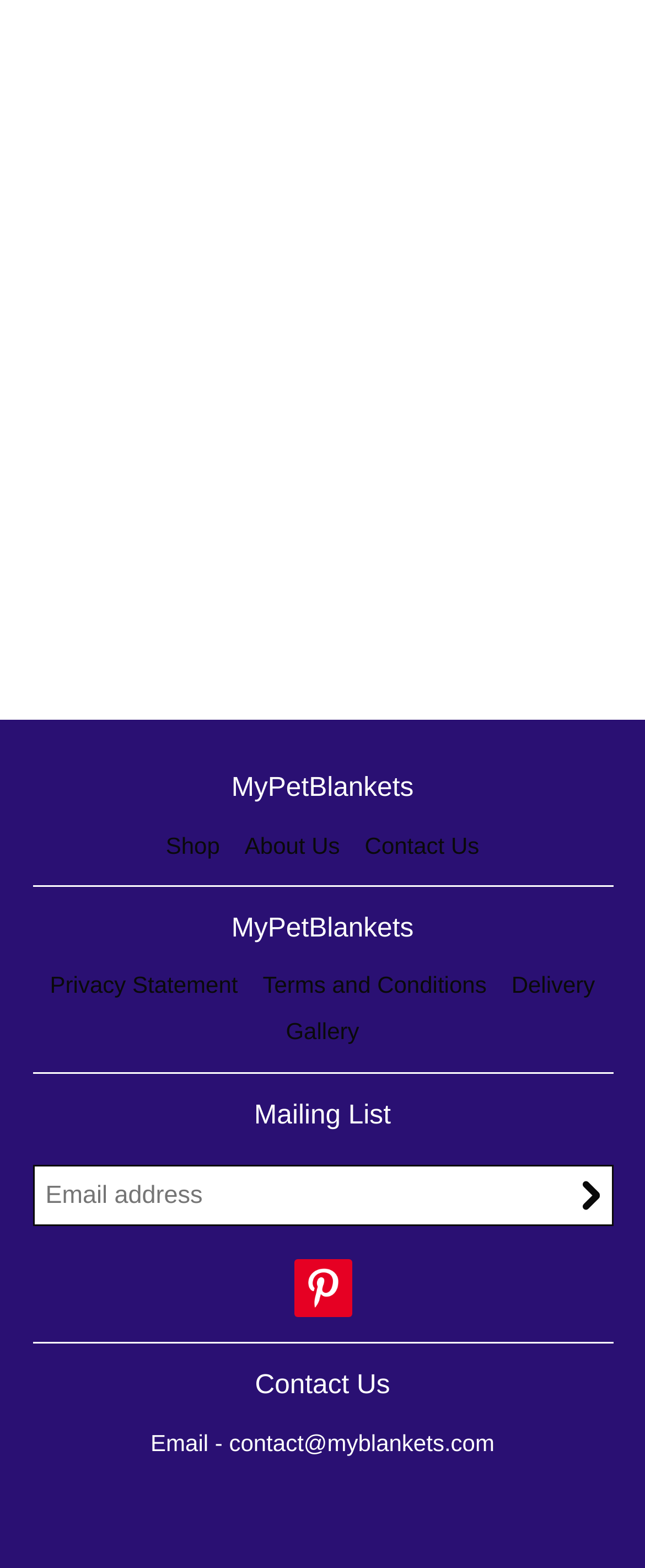What is the contact email address?
Provide a fully detailed and comprehensive answer to the question.

The contact email address can be found at the bottom of the webpage, below the 'Contact Us' text, and is displayed as 'contact@myblankets.com'.